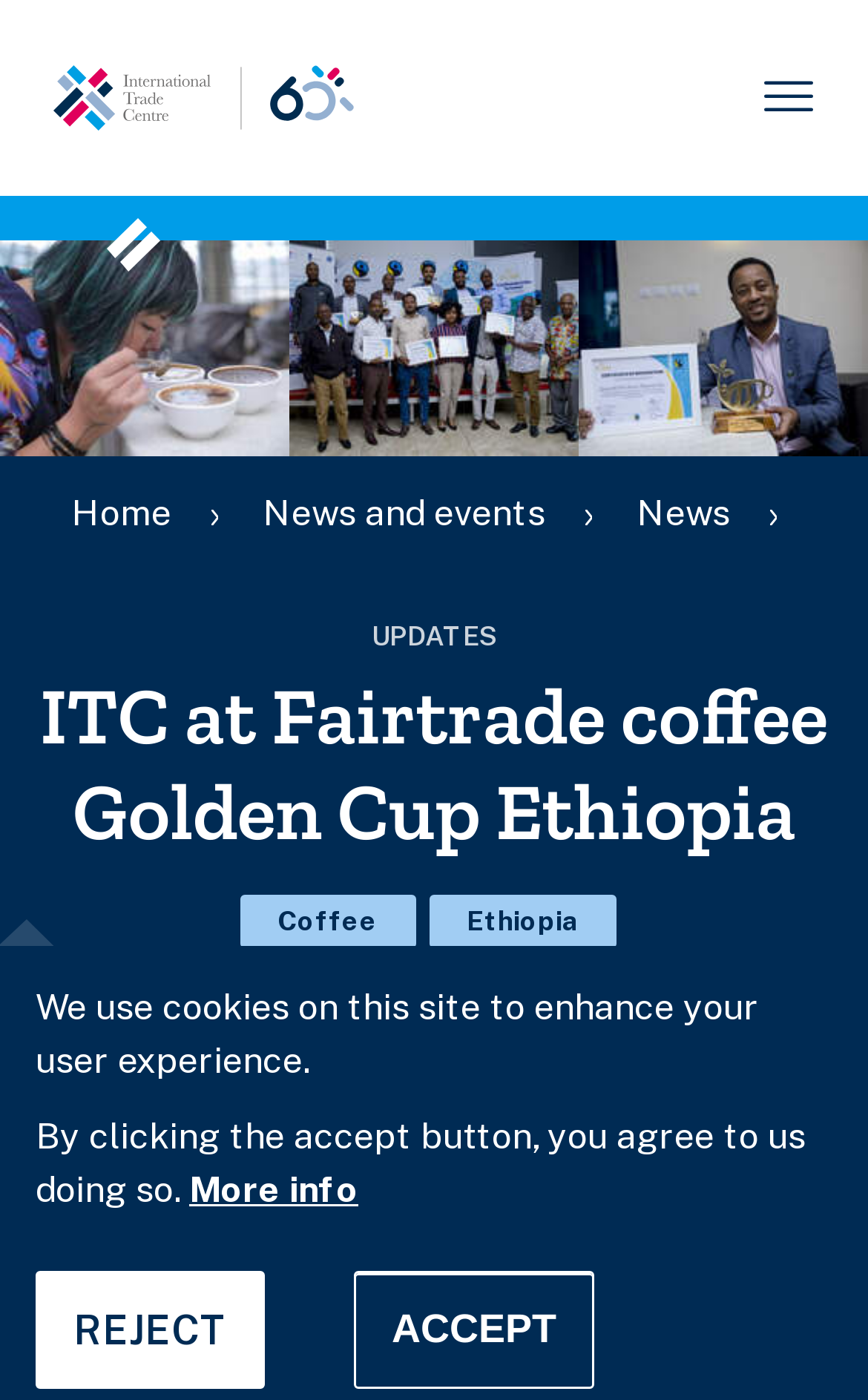Show the bounding box coordinates of the region that should be clicked to follow the instruction: "Go to Home."

[0.041, 0.0, 0.408, 0.14]